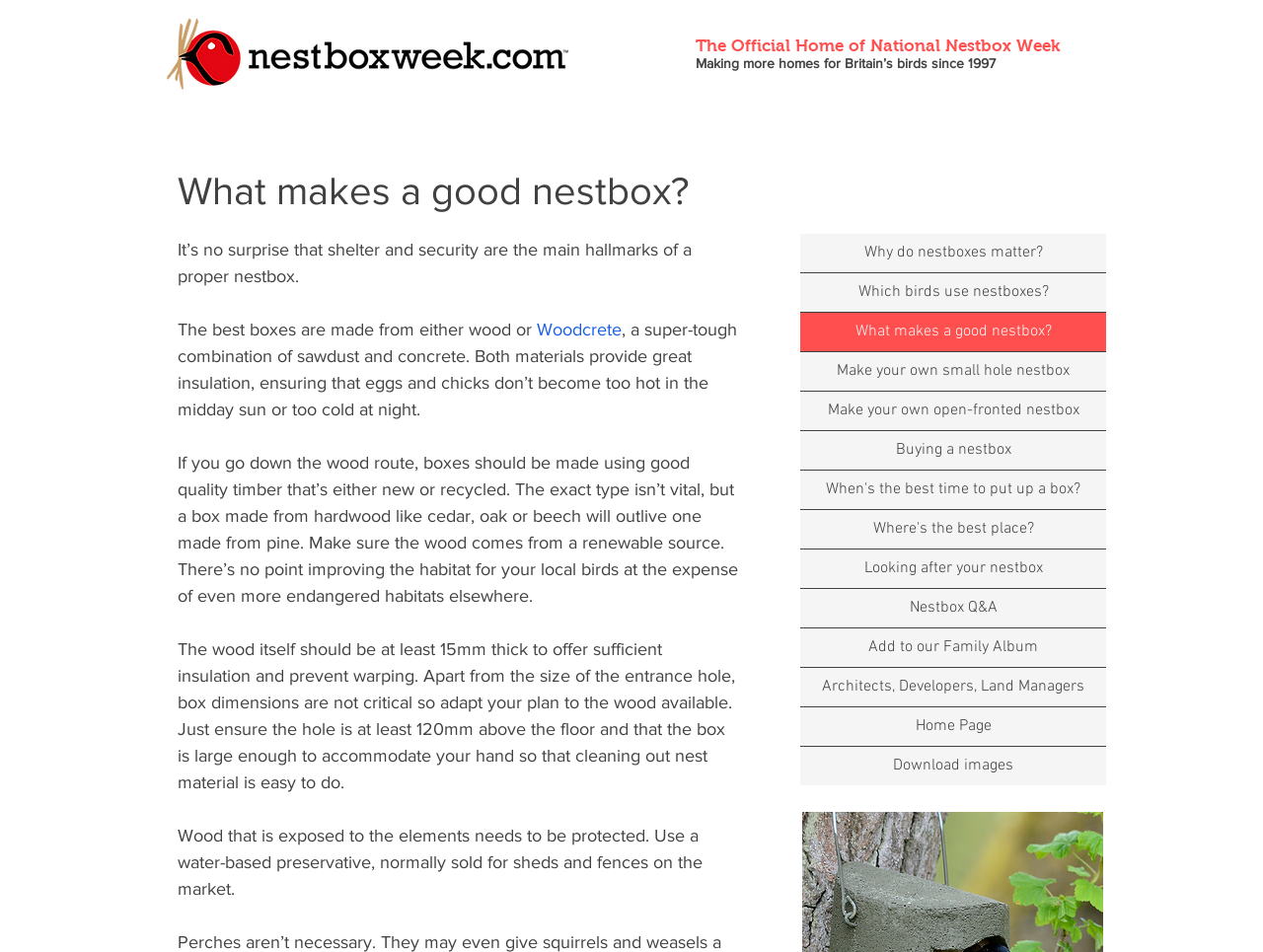Please specify the coordinates of the bounding box for the element that should be clicked to carry out this instruction: "Read about what makes a good nestbox". The coordinates must be four float numbers between 0 and 1, formatted as [left, top, right, bottom].

[0.141, 0.177, 0.547, 0.223]